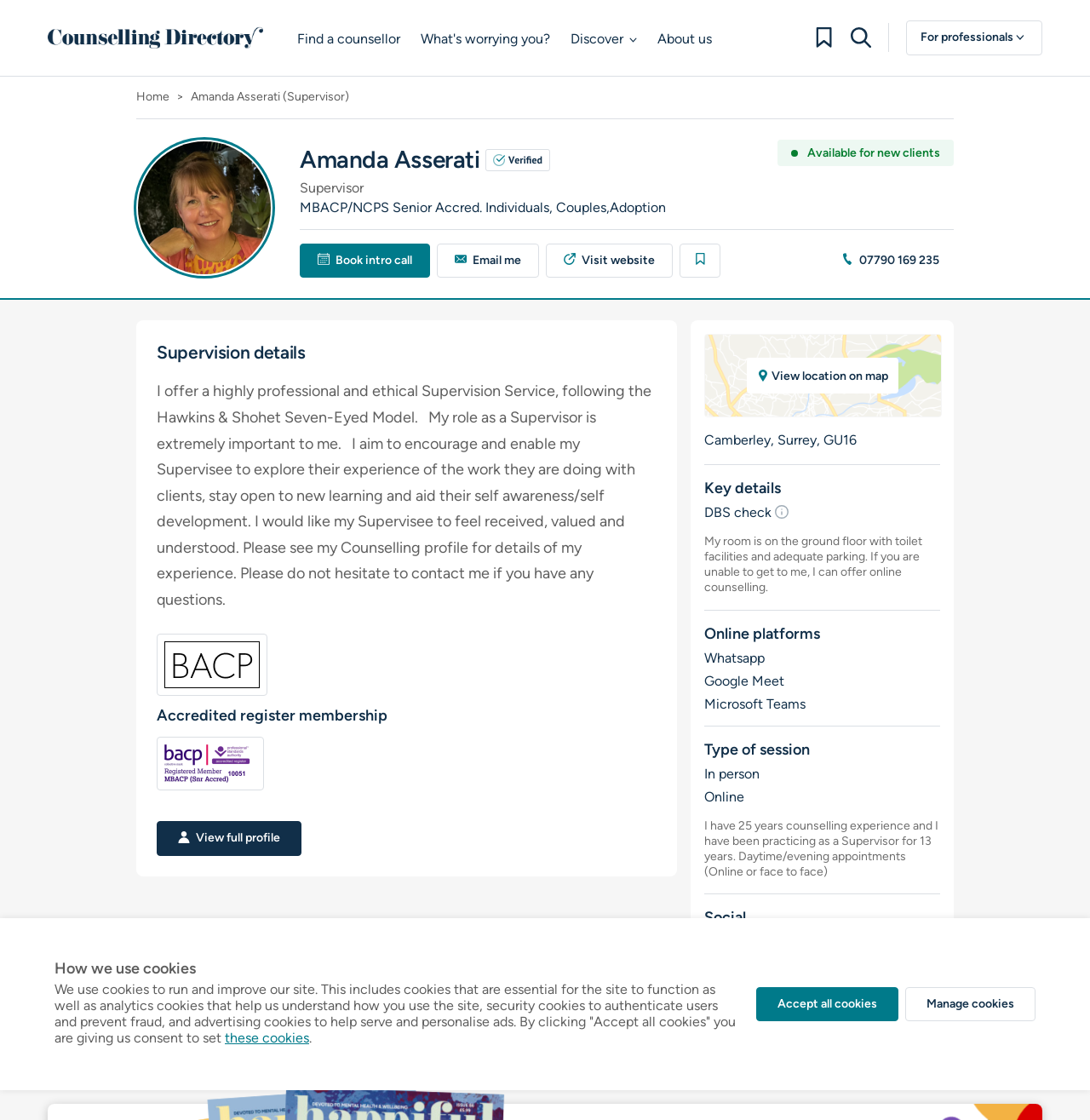Determine the bounding box coordinates of the section I need to click to execute the following instruction: "View the full profile". Provide the coordinates as four float numbers between 0 and 1, i.e., [left, top, right, bottom].

[0.144, 0.733, 0.277, 0.764]